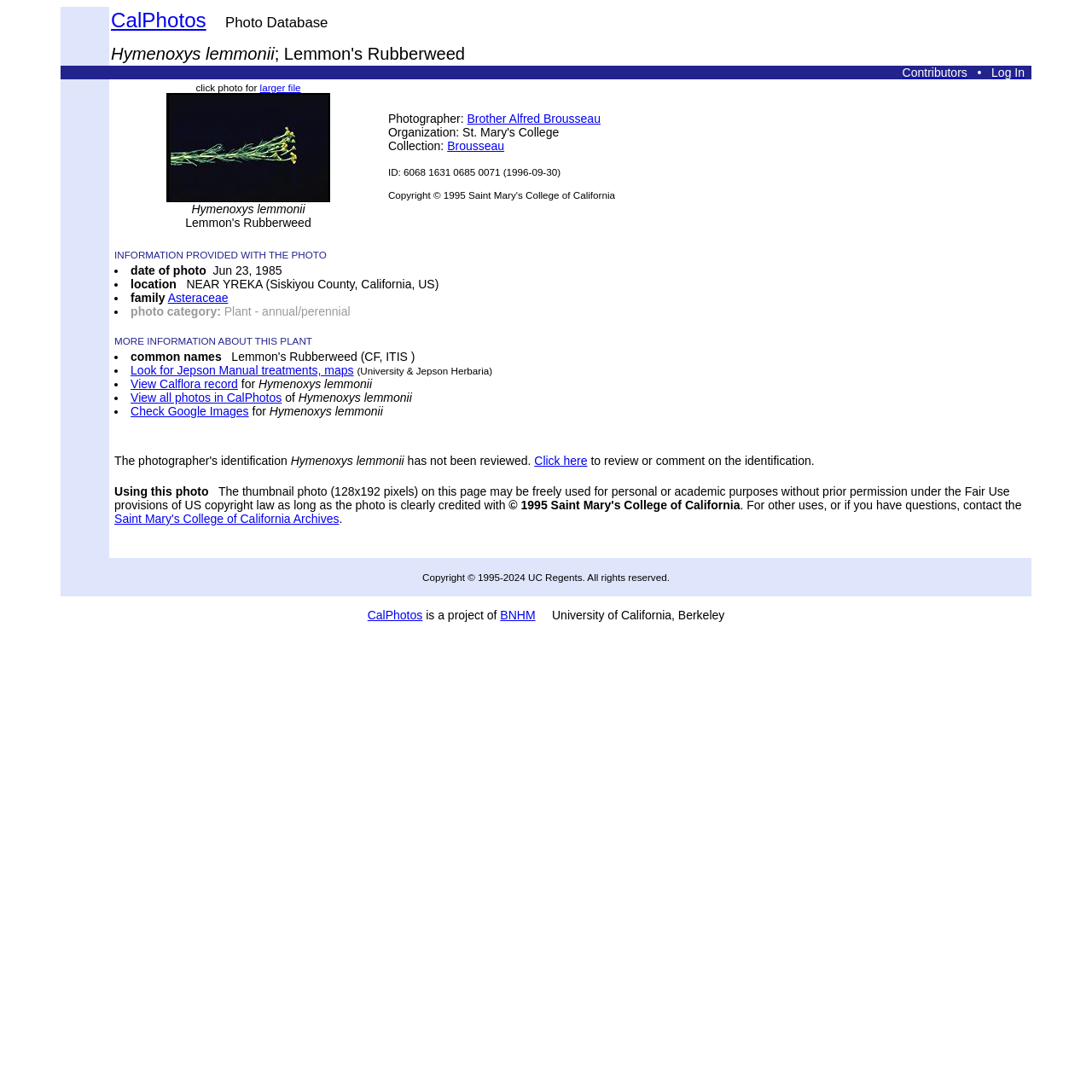Find the bounding box coordinates of the clickable area that will achieve the following instruction: "Click on the link to view all photos in CalPhotos of Hymenoxys lemmonii".

[0.12, 0.358, 0.258, 0.37]